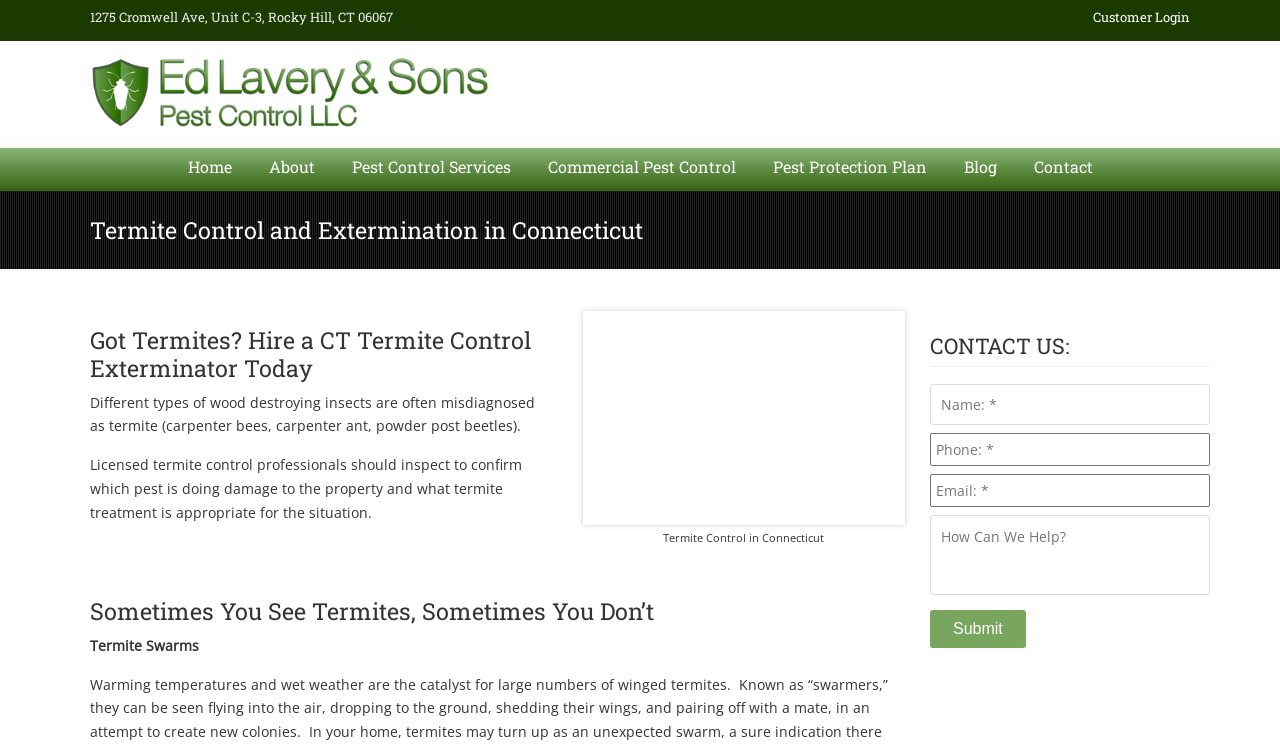Offer a meticulous caption that includes all visible features of the webpage.

This webpage is about Ed Lavery & Sons Pest Control, a termite control company in Connecticut. At the top left, there is an address "1275 Cromwell Ave, Unit C-3, Rocky Hill, CT 06067". Next to it, there is a "Customer Login" link. Below the address, there is a prominent link to the company's name, "Ed Lavery & Sons Pest Control LLC". On the right side, there is a "Click to Call Pest Control Company" link with a corresponding image.

The main navigation menu is located below, consisting of seven links: "Home", "About", "Pest Control Services", "Commercial Pest Control", "Pest Protection Plan", "Blog", and "Contact". These links are evenly spaced and aligned horizontally.

The main content of the webpage is divided into sections. The first section has a heading "Termite Control and Extermination in Connecticut" and a subheading "Got Termites? Hire a CT Termite Control Exterminator Today". Below the subheading, there are two paragraphs of text discussing termite control and extermination. The text is accompanied by an image related to termite control in Connecticut.

The next section has a heading "Sometimes You See Termites, Sometimes You Don’t" and a subheading "Termite Swarms". This section appears to discuss the signs of termite infestation.

At the bottom right, there is a "CONTACT US" section with four text boxes and a "Submit" button, allowing users to input their information and send a message to the company.